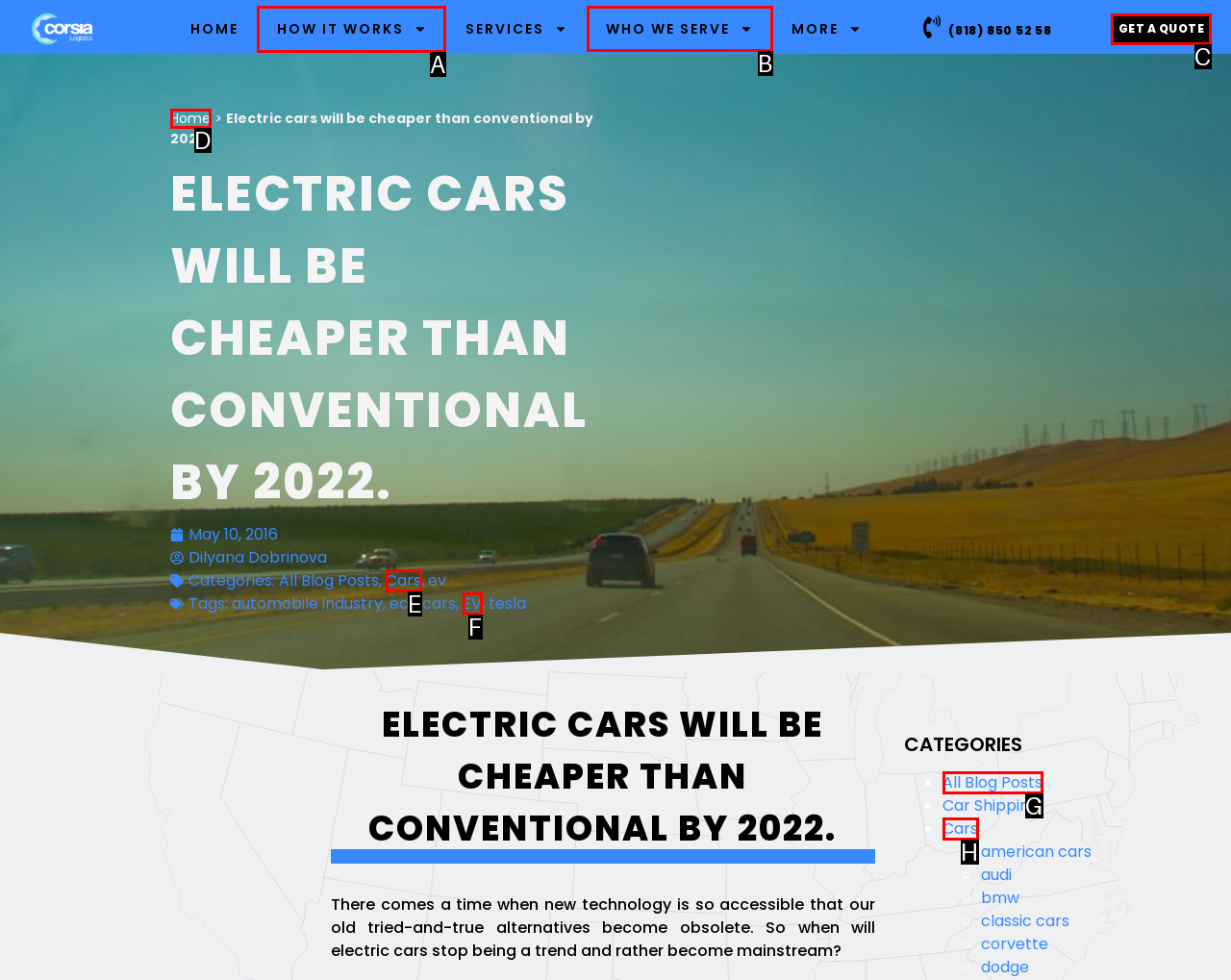Select the appropriate bounding box to fulfill the task: Click the 'HOW IT WORKS' link Respond with the corresponding letter from the choices provided.

A